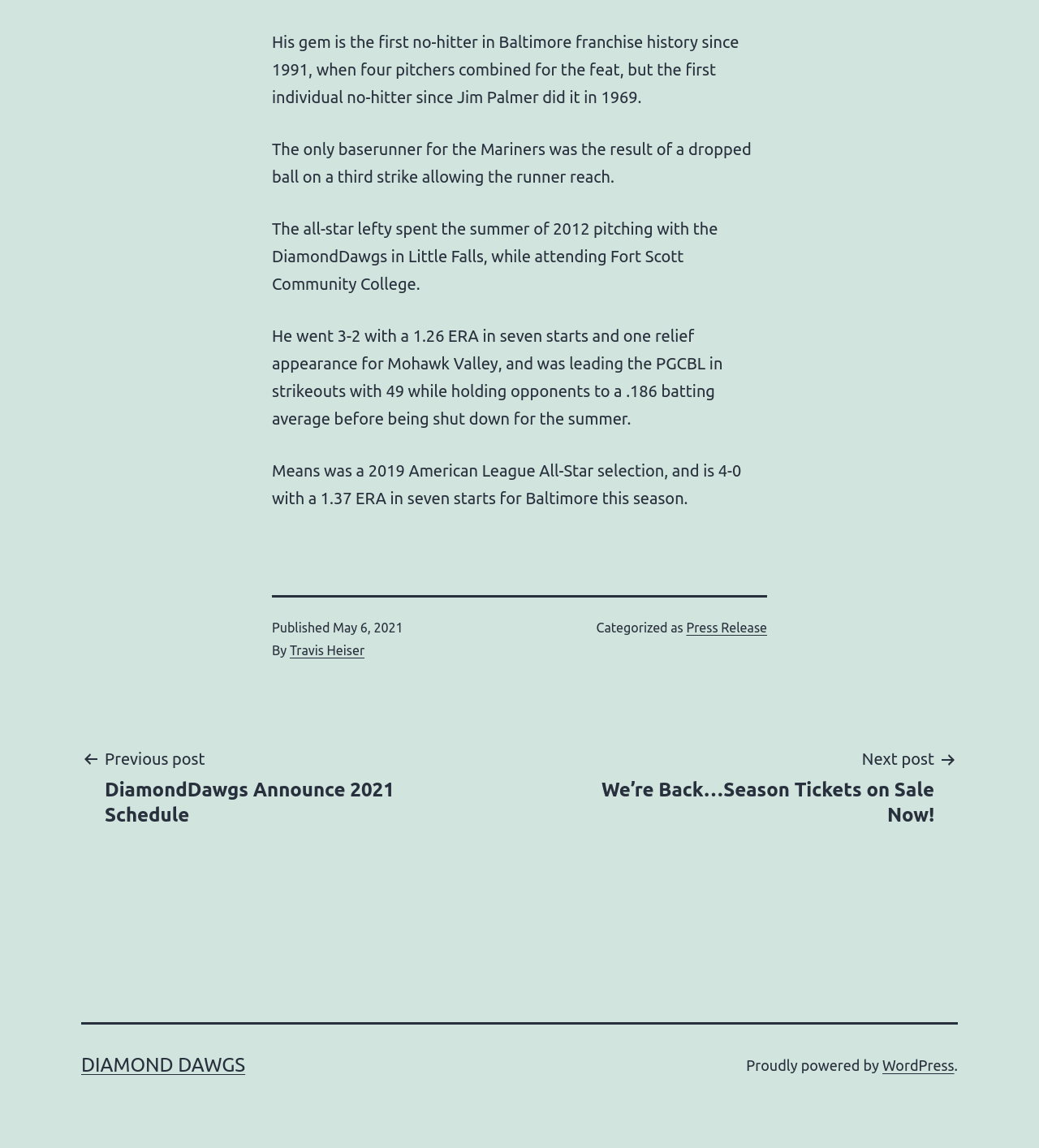Find the bounding box coordinates for the UI element that matches this description: "Previous postDiamondDawgs Announce 2021 Schedule".

[0.078, 0.649, 0.492, 0.721]